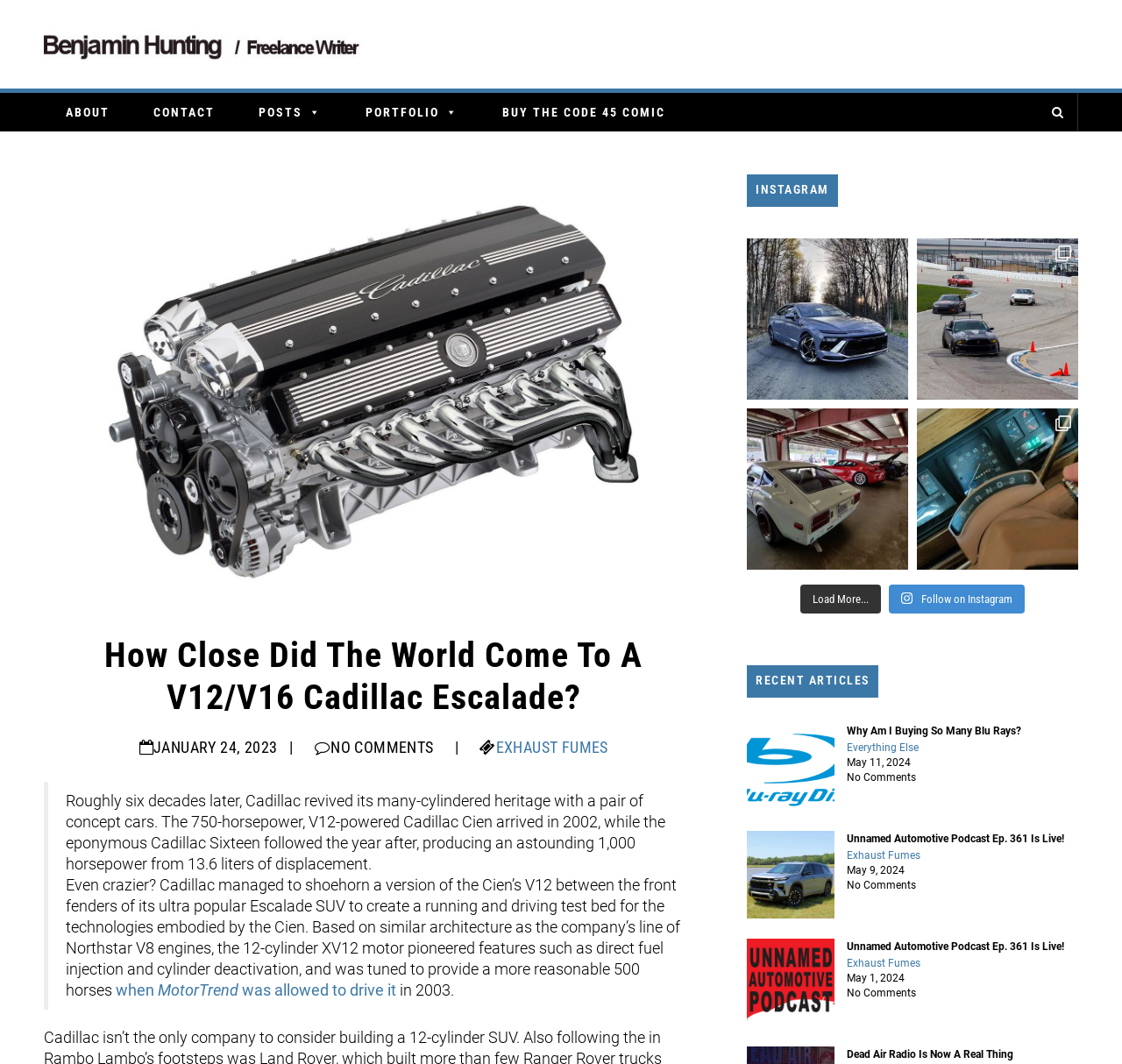What is the name of the category mentioned in the article?
Using the visual information, reply with a single word or short phrase.

Exhaust Fumes